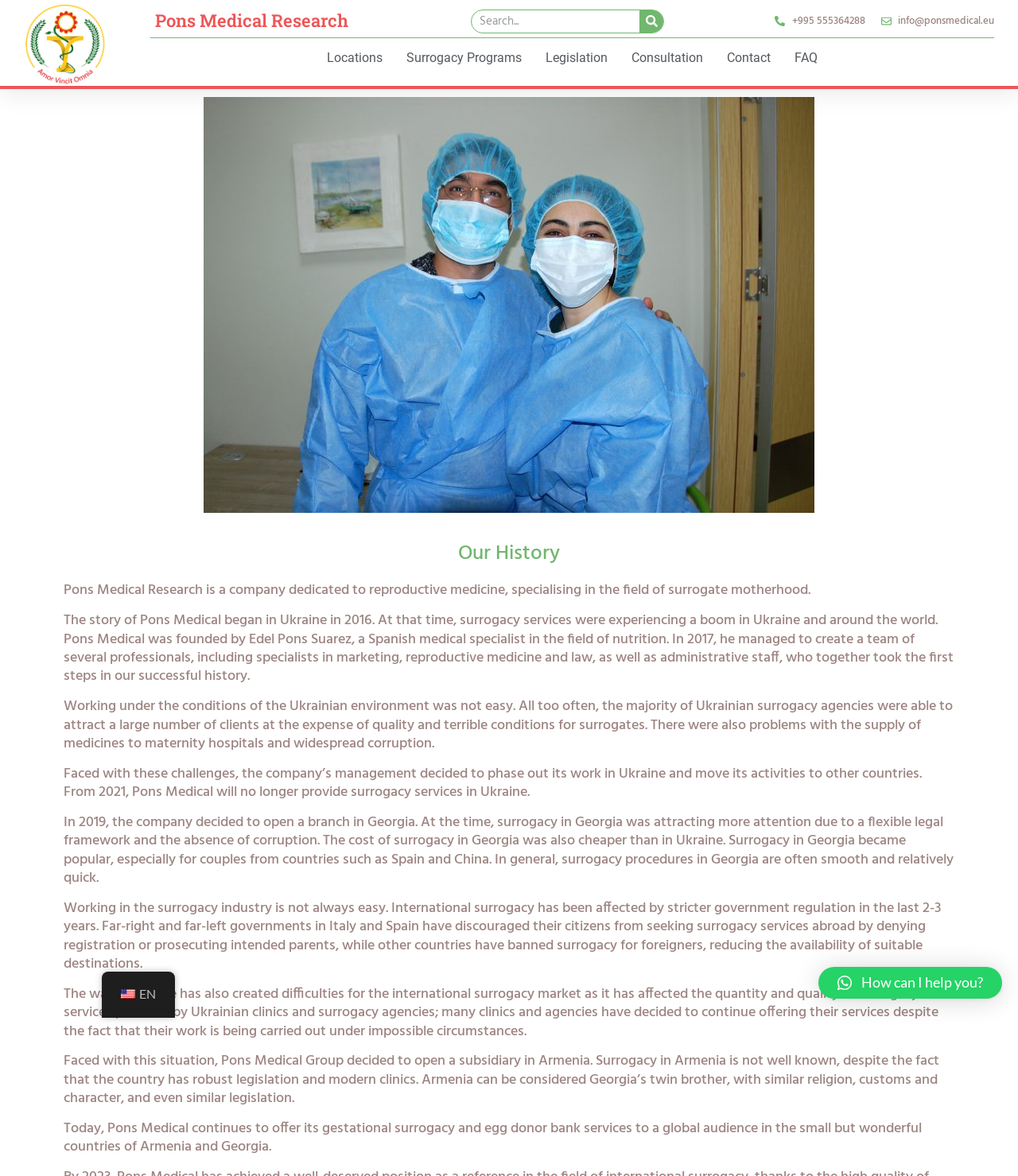Could you highlight the region that needs to be clicked to execute the instruction: "Change language to English"?

[0.1, 0.83, 0.172, 0.86]